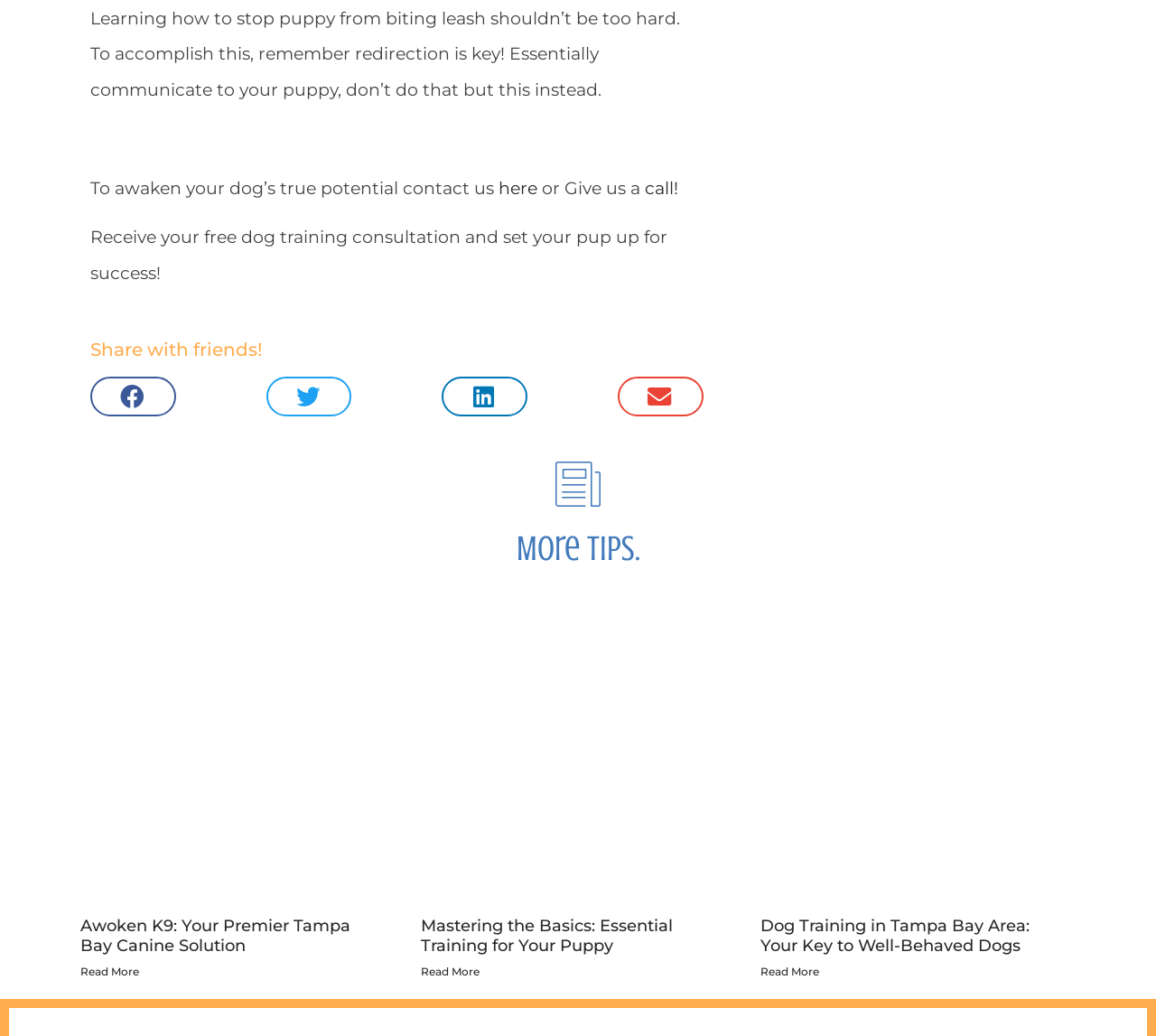What is the topic of the webpage?
Answer with a single word or short phrase according to what you see in the image.

dog training